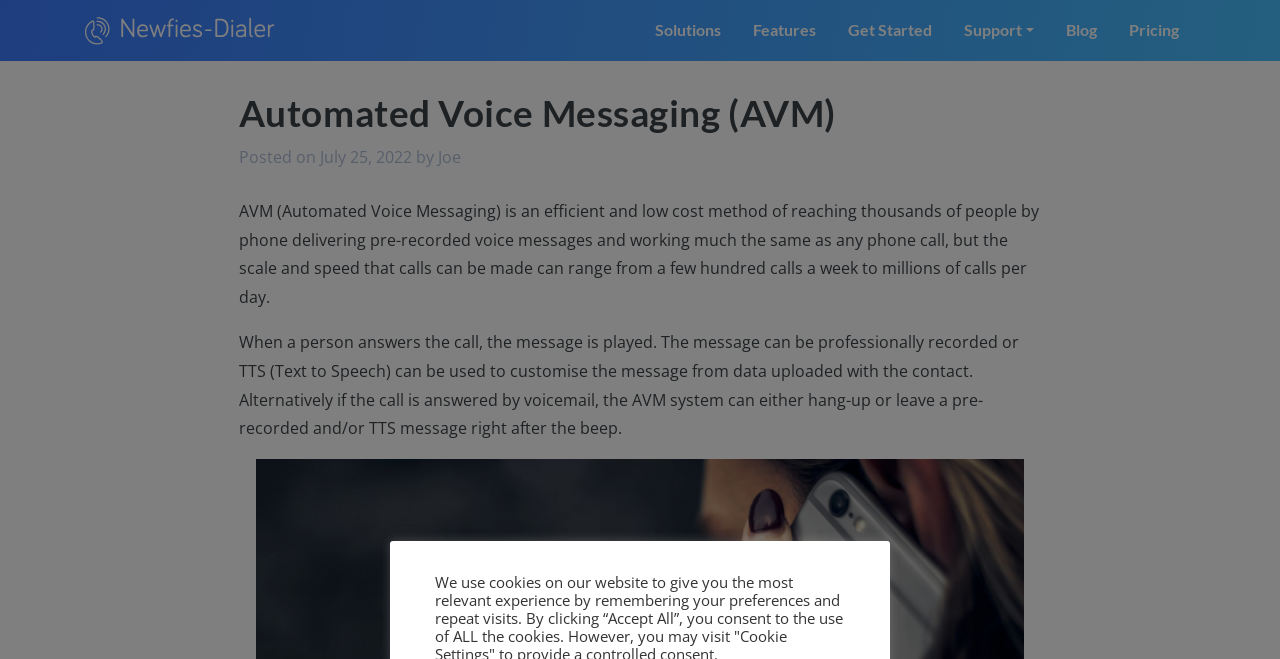Please provide a detailed answer to the question below based on the screenshot: 
What is the alternative to professionally recorded messages?

The webpage mentions that alternatively to professionally recorded messages, TTS (Text to Speech) can be used to customize the message from data uploaded with the contact, which implies that TTS is an alternative way to create voice messages.